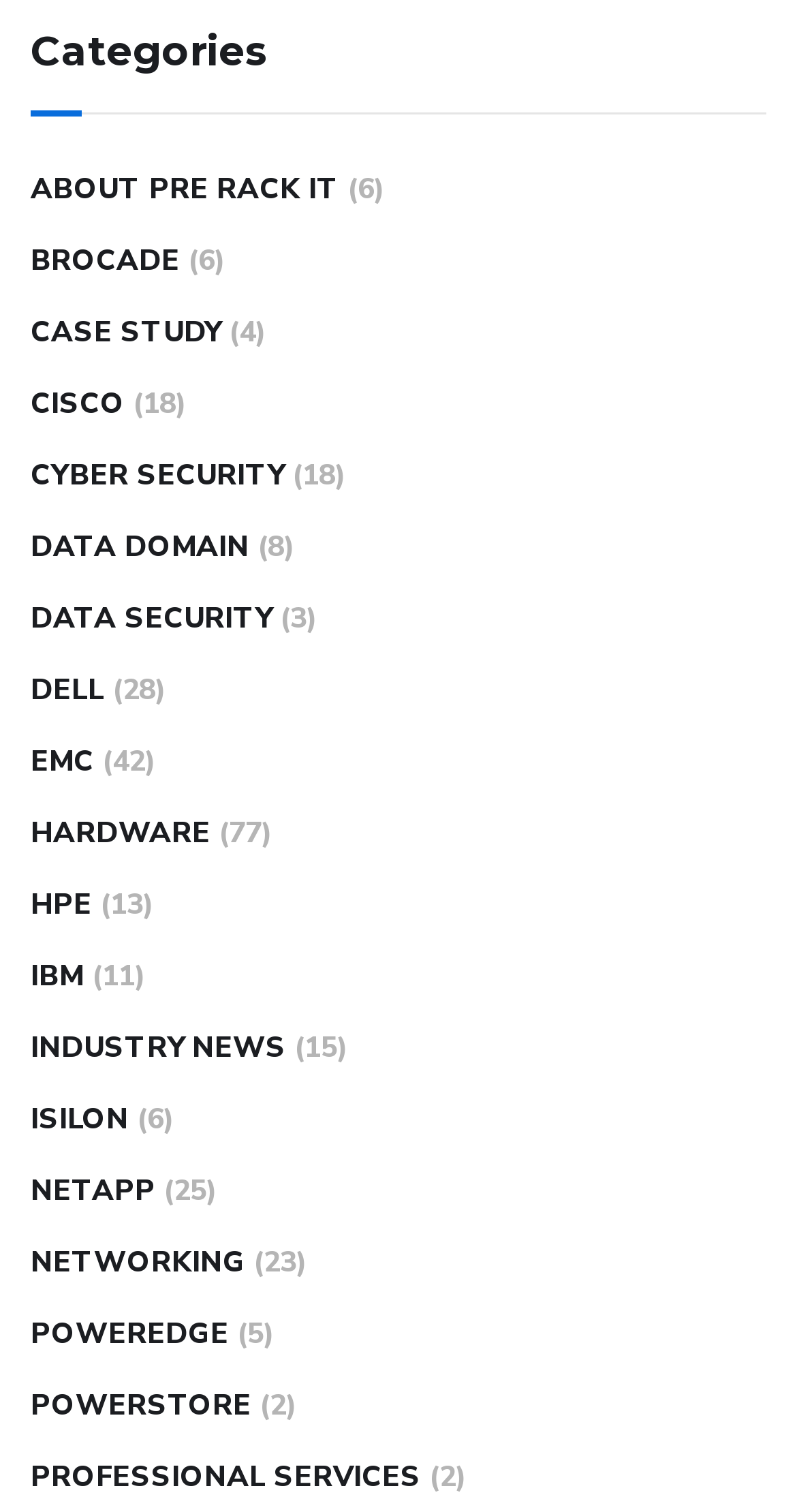Find the bounding box coordinates of the clickable element required to execute the following instruction: "View BROCADE". Provide the coordinates as four float numbers between 0 and 1, i.e., [left, top, right, bottom].

[0.038, 0.157, 0.226, 0.189]